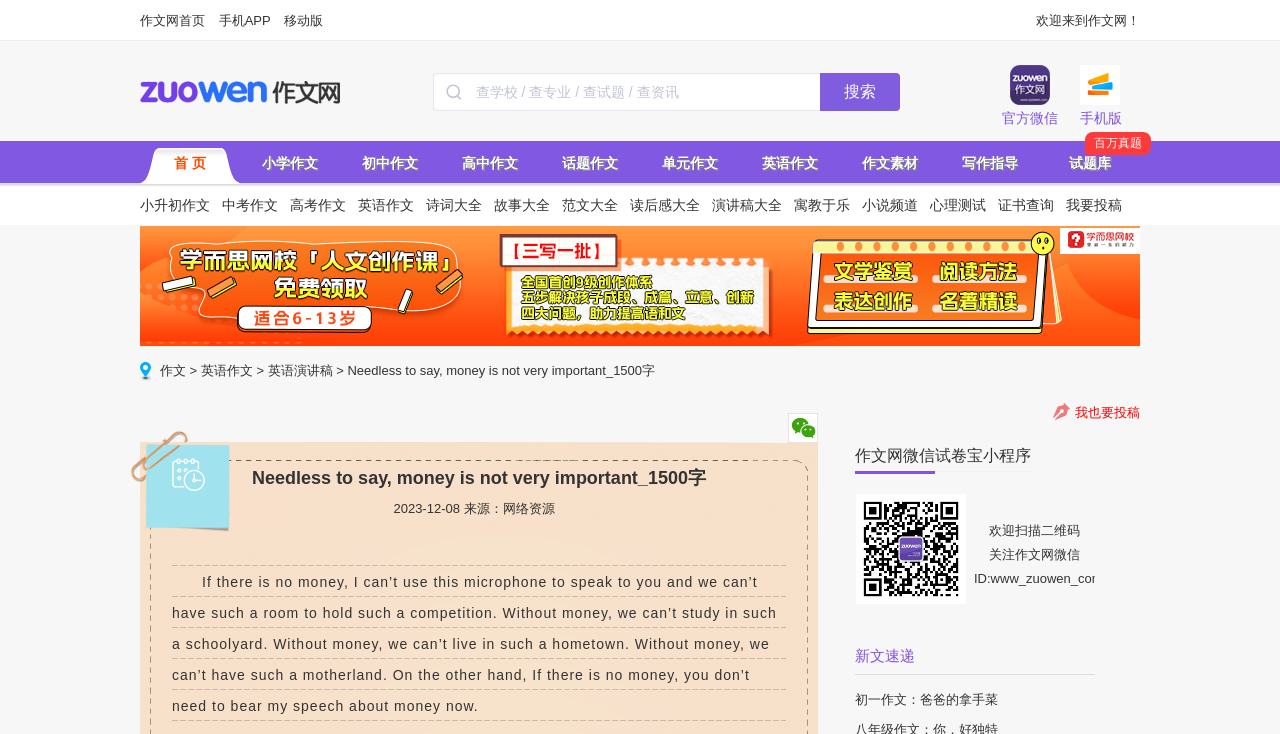Kindly respond to the following question with a single word or a brief phrase: 
What is the topic of the essay displayed on the webpage?

The importance of money